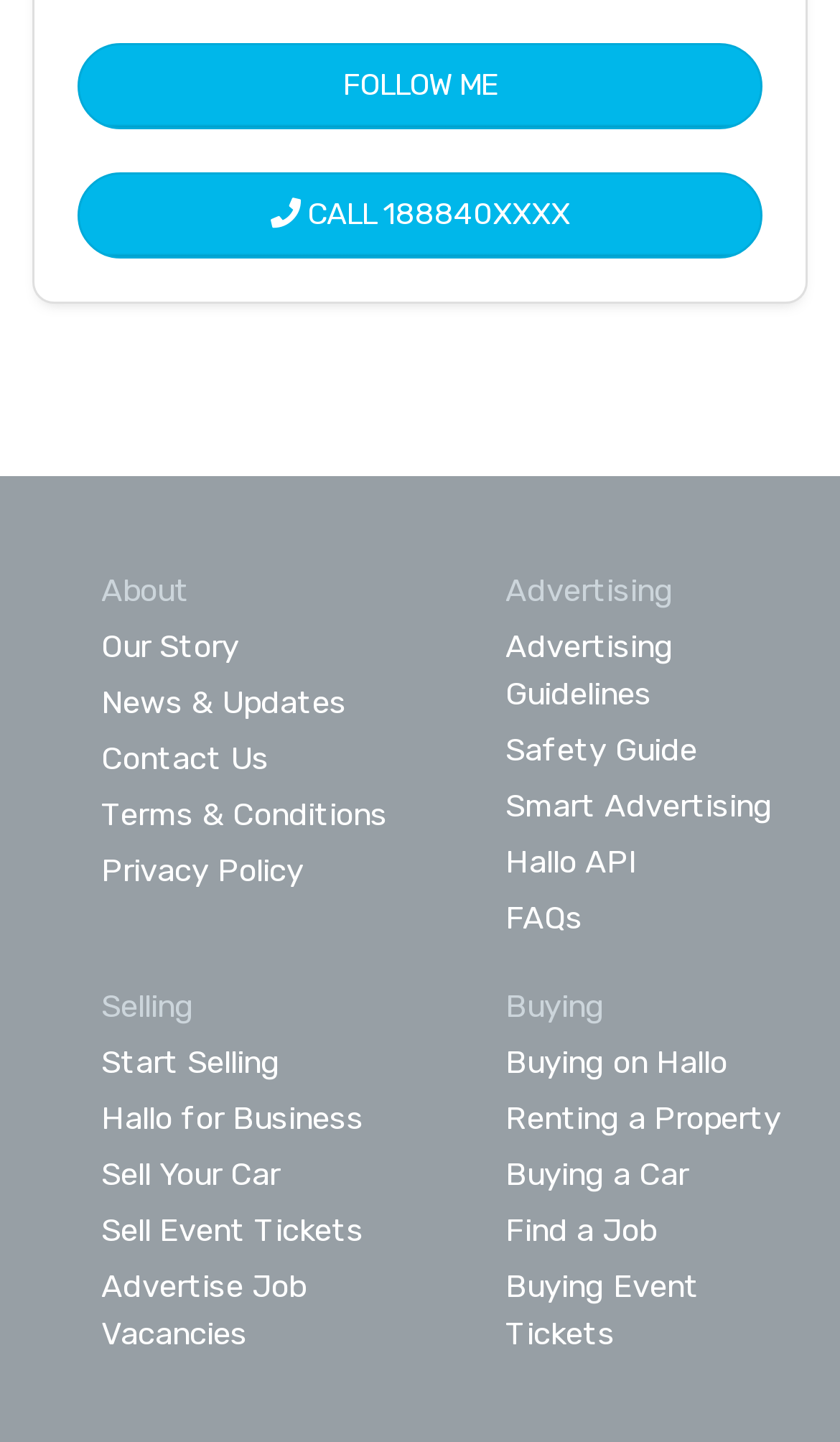What is the phone number to call for assistance?
Please answer the question with as much detail and depth as you can.

The phone number to call for assistance is displayed as a button on the top section of the webpage, with the text ' CALL 188840XXXX'.